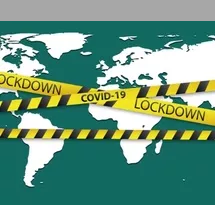Create a detailed narrative of what is happening in the image.

The image depicts a stylized map of the world, visually emphasizing the global impact of the COVID-19 pandemic. Bold yellow tape labeled "LOCKDOWN" and "COVID-19" crosses over various regions, symbolizing the restrictions and challenges faced by nations during the pandemic. This illustration conveys the seriousness of the situation, highlighting the interconnected nature of the crisis and the worldwide response to ensure public health and safety. The vibrant green background contrasts with the stark message of lockdown, representing a time when communities were urged to stay safe and limit movement to curb the spread of the virus.